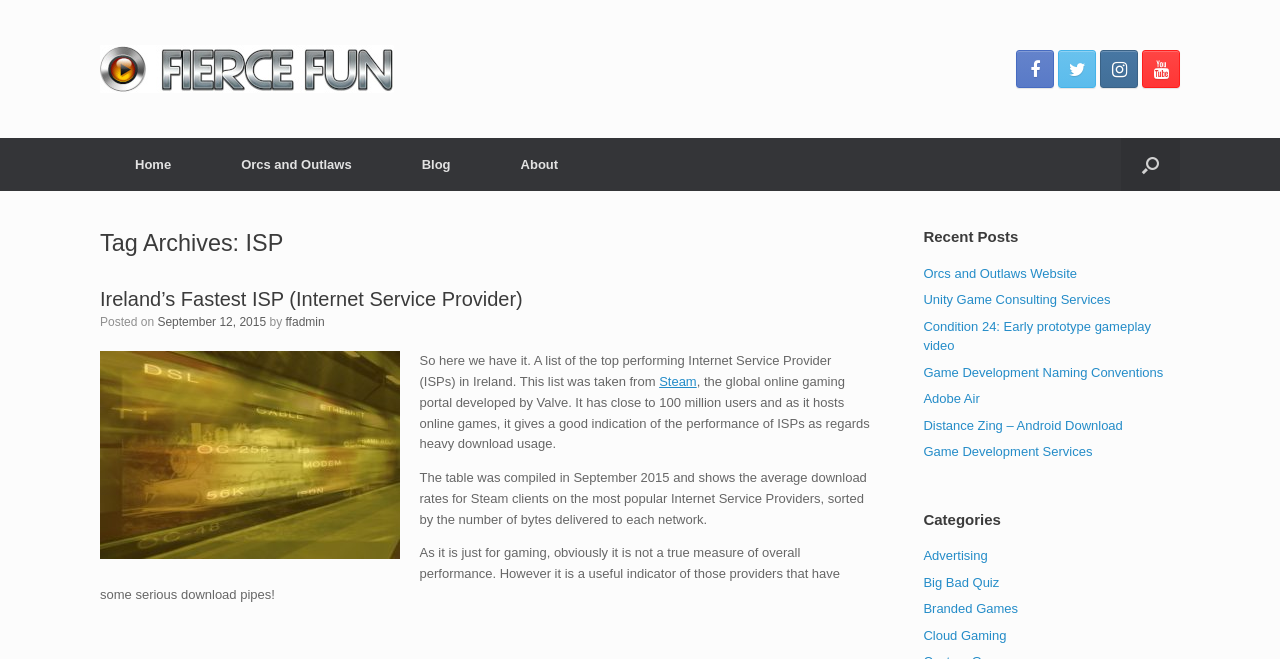Specify the bounding box coordinates (top-left x, top-left y, bottom-right x, bottom-right y) of the UI element in the screenshot that matches this description: Unity Game Consulting Services

[0.721, 0.443, 0.868, 0.466]